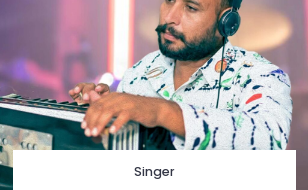Explain the image in a detailed and thorough manner.

The image features a man engaged in a musical performance, playing the harmonium, a traditional instrument often used in Indian music. He appears focused and immersed in his art, wearing a colorful patterned shirt that adds a vibrant touch to the scene. The background suggests a lively atmosphere, possibly indicating a live performance or recording session, enhanced by soft lighting that highlights his features. Below the image, the label "Singer" identifies his role, suggesting that he not only plays the harmonium but also likely performs vocals, contributing to the rich cultural tapestry of music. This portrayal captures the essence of a singer and musician devoted to his craft, resonating with the passion and energy typical of live musical expressions.